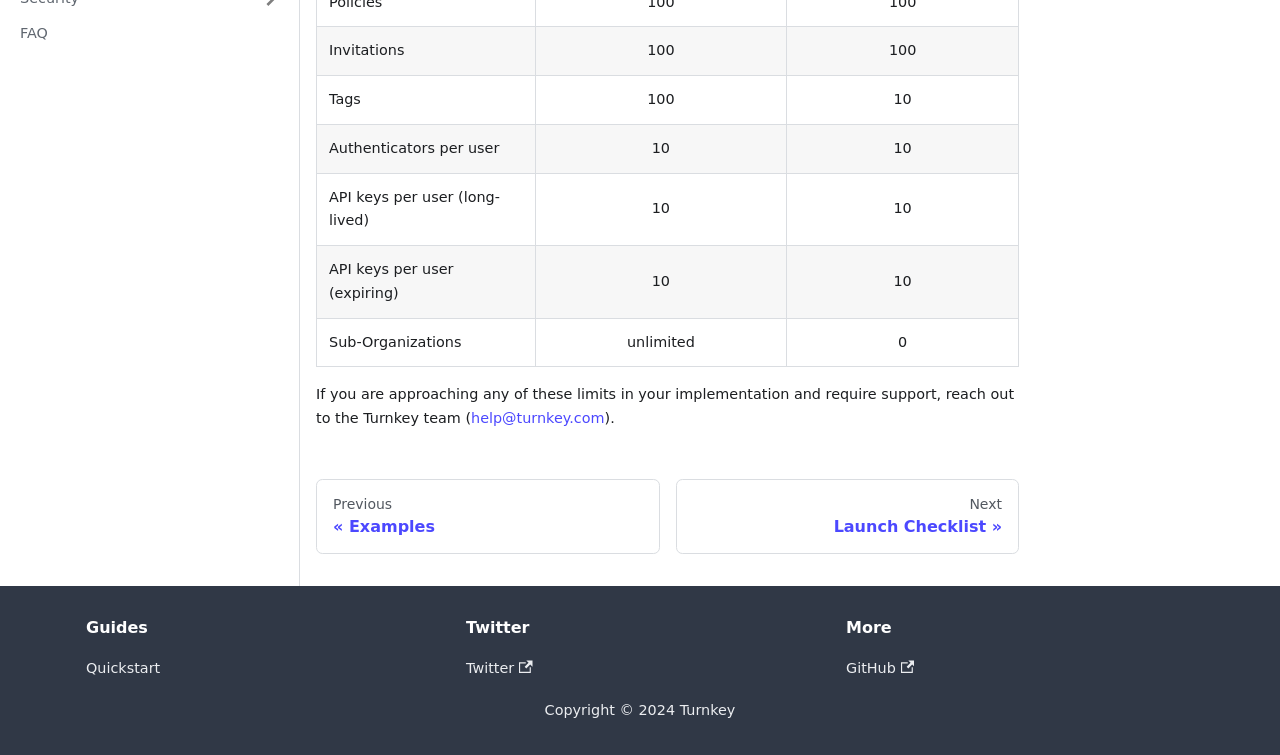Provide the bounding box coordinates for the UI element described in this sentence: "PreviousExamples". The coordinates should be four float values between 0 and 1, i.e., [left, top, right, bottom].

[0.247, 0.634, 0.515, 0.734]